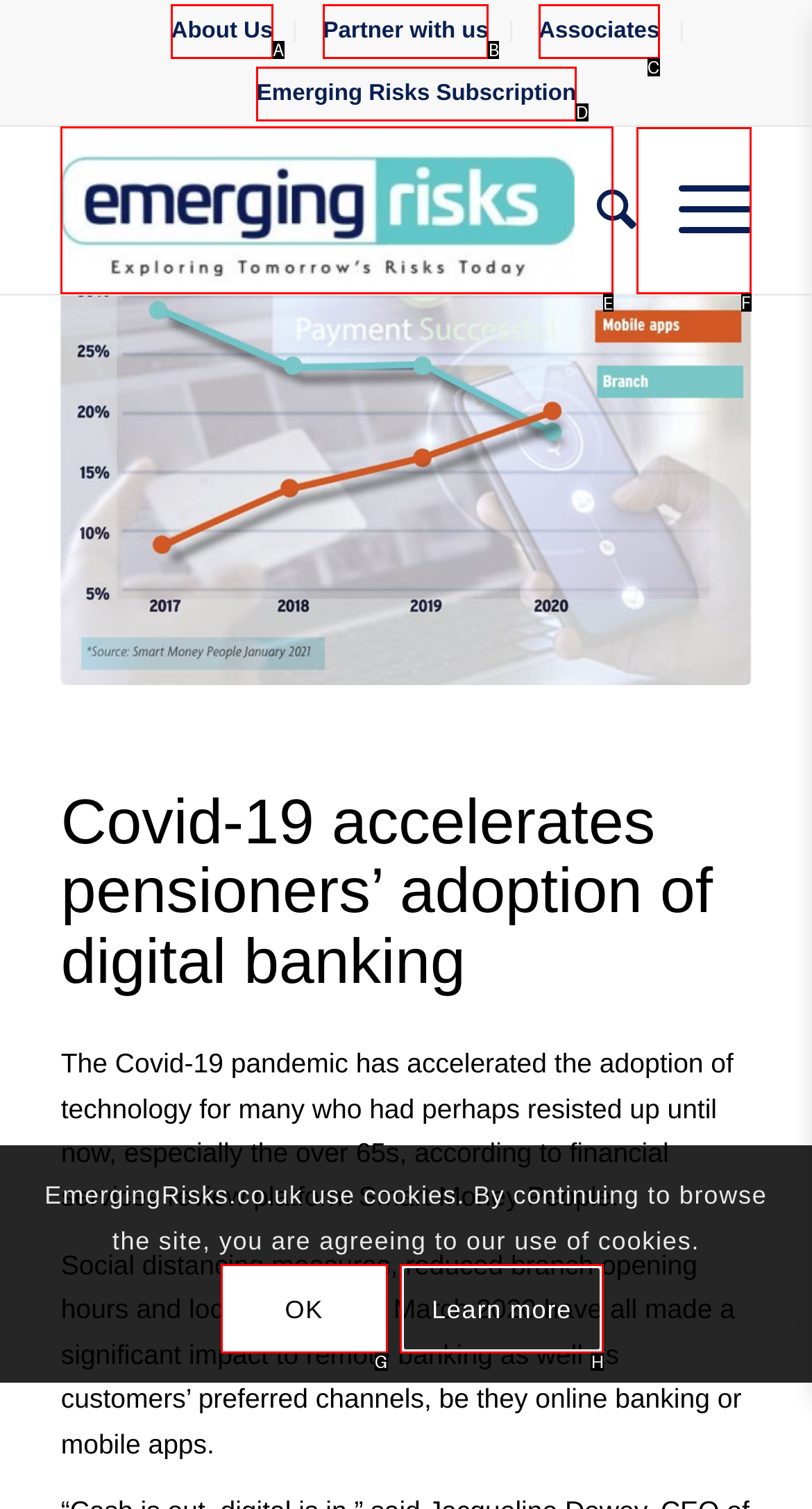Tell me the letter of the UI element I should click to accomplish the task: View Emerging Risks Media Ltd based on the choices provided in the screenshot.

E